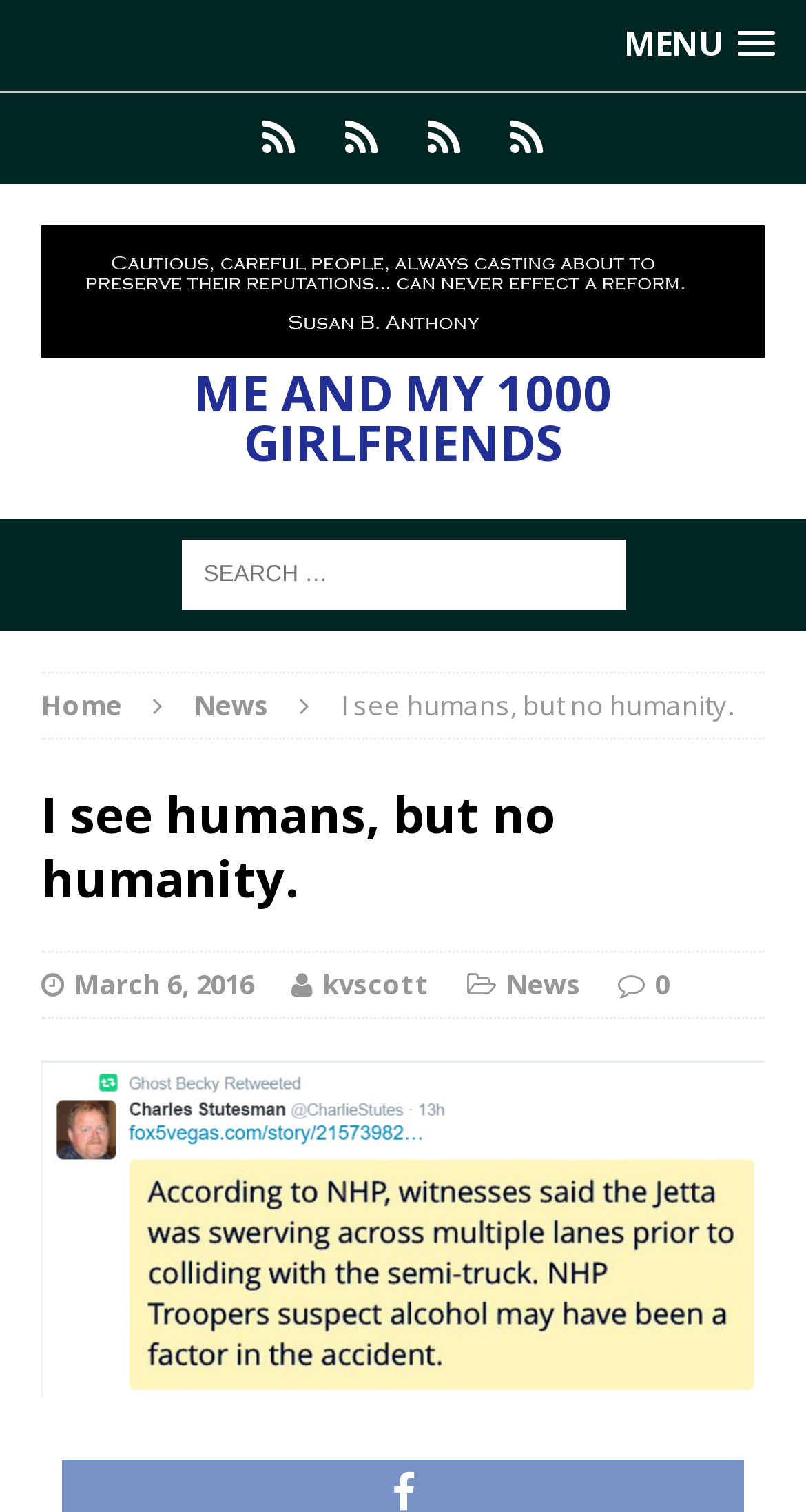Determine the bounding box coordinates for the element that should be clicked to follow this instruction: "Go to the Home page". The coordinates should be given as four float numbers between 0 and 1, in the format [left, top, right, bottom].

[0.051, 0.454, 0.151, 0.479]